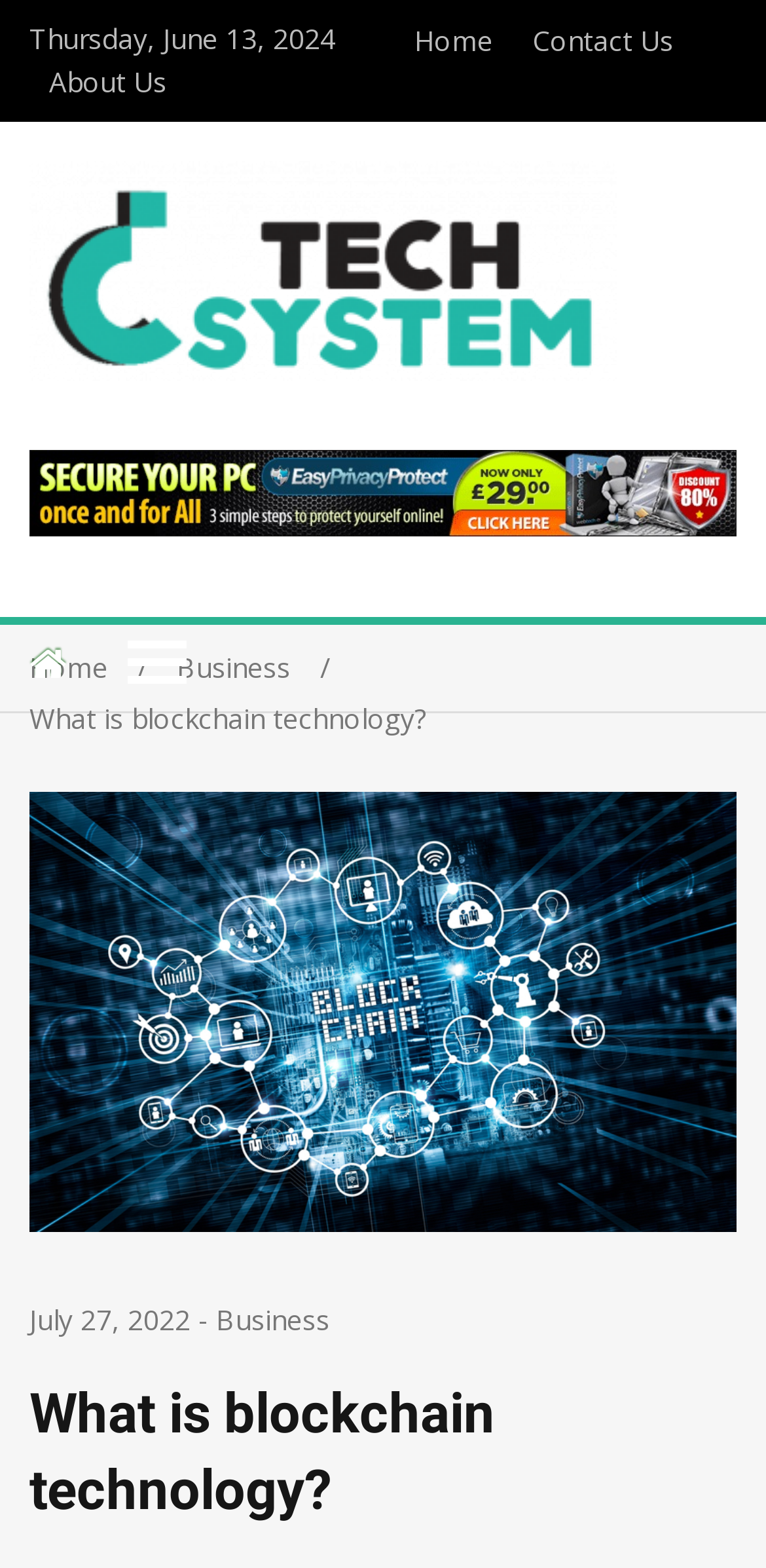What is the date associated with the article?
Please utilize the information in the image to give a detailed response to the question.

I found the date by looking at the header element, which contains a link element with the content 'July 27, 2022'. This date seems to be associated with the article or content of the page.